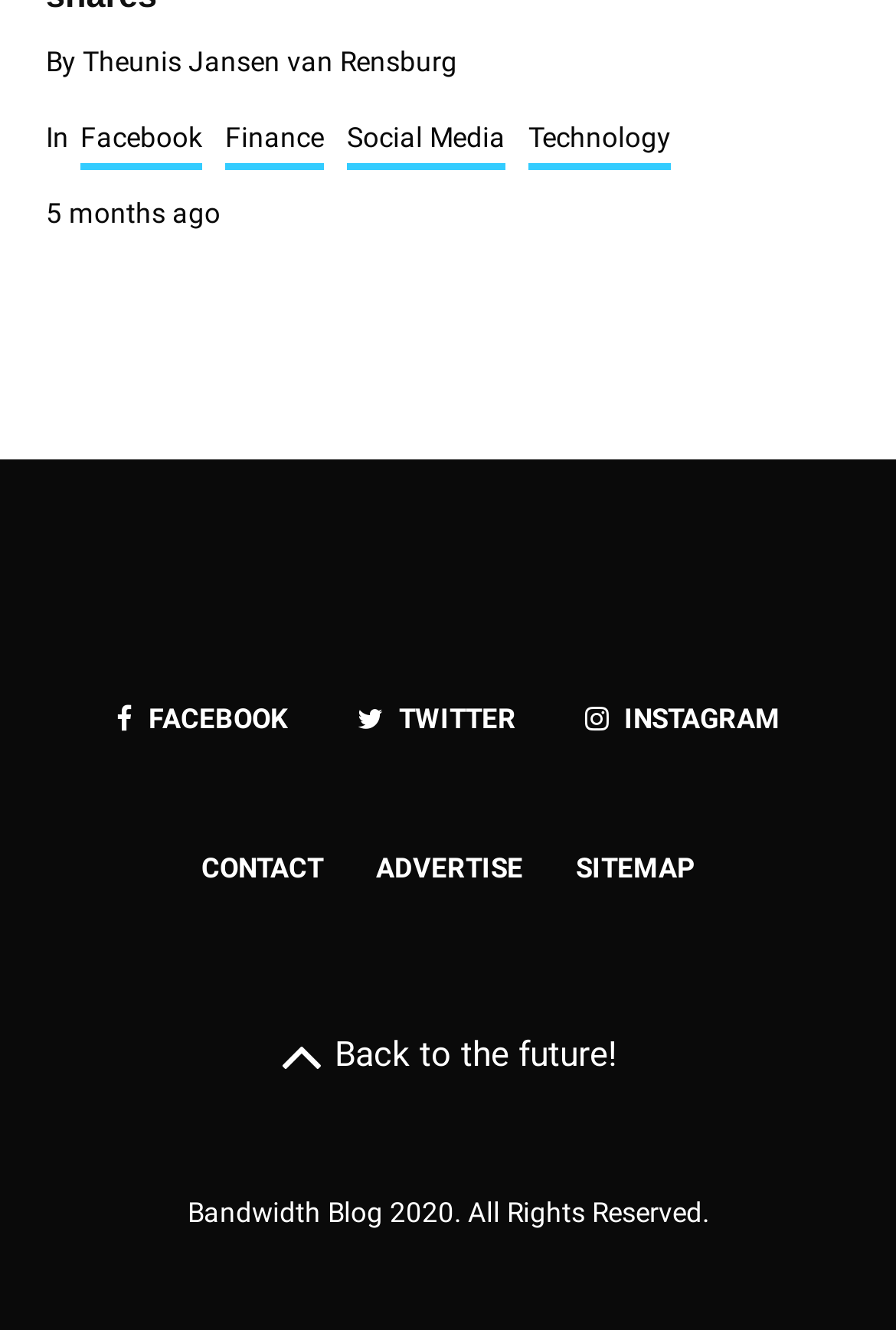Based on the element description: "Back to the future!", identify the UI element and provide its bounding box coordinates. Use four float numbers between 0 and 1, [left, top, right, bottom].

[0.051, 0.767, 0.949, 0.819]